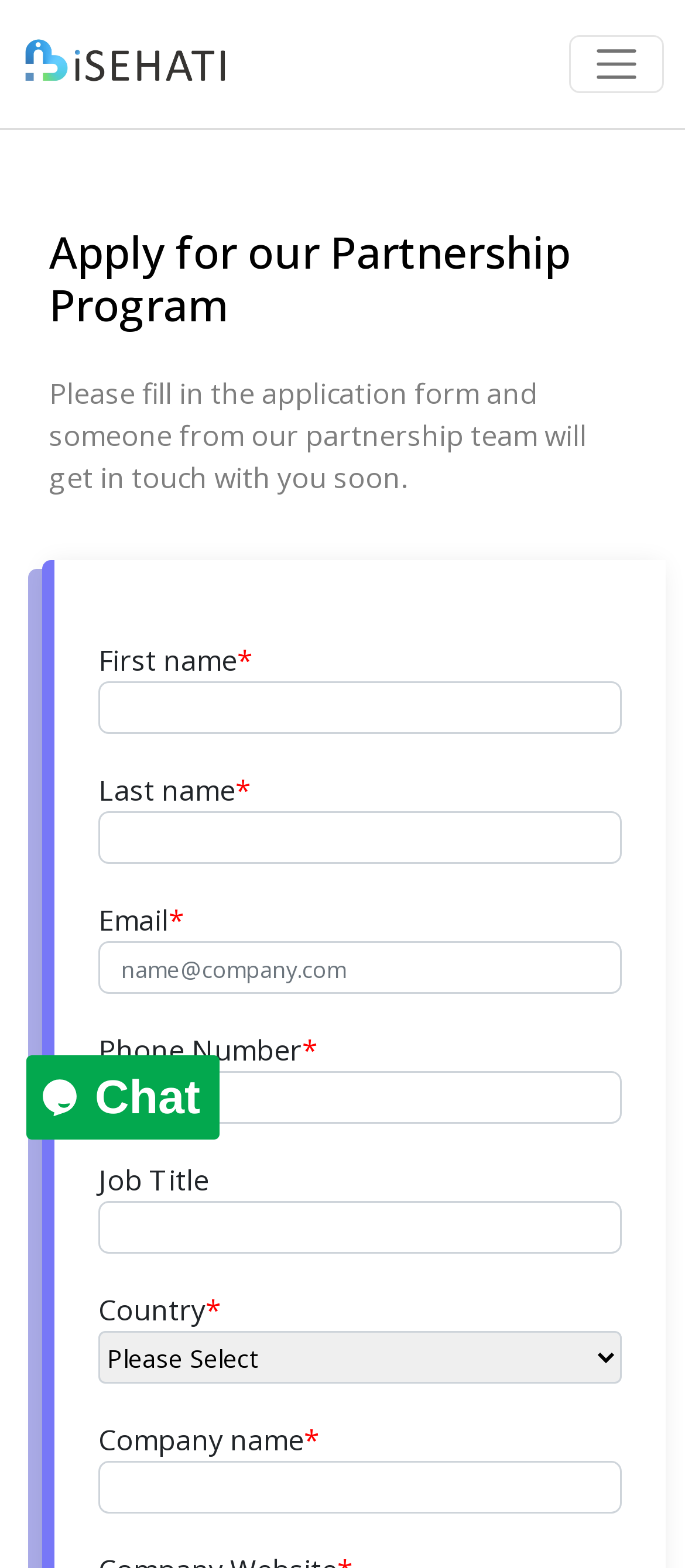Locate the bounding box coordinates of the area you need to click to fulfill this instruction: 'Fill in the first name'. The coordinates must be in the form of four float numbers ranging from 0 to 1: [left, top, right, bottom].

[0.144, 0.435, 0.908, 0.468]